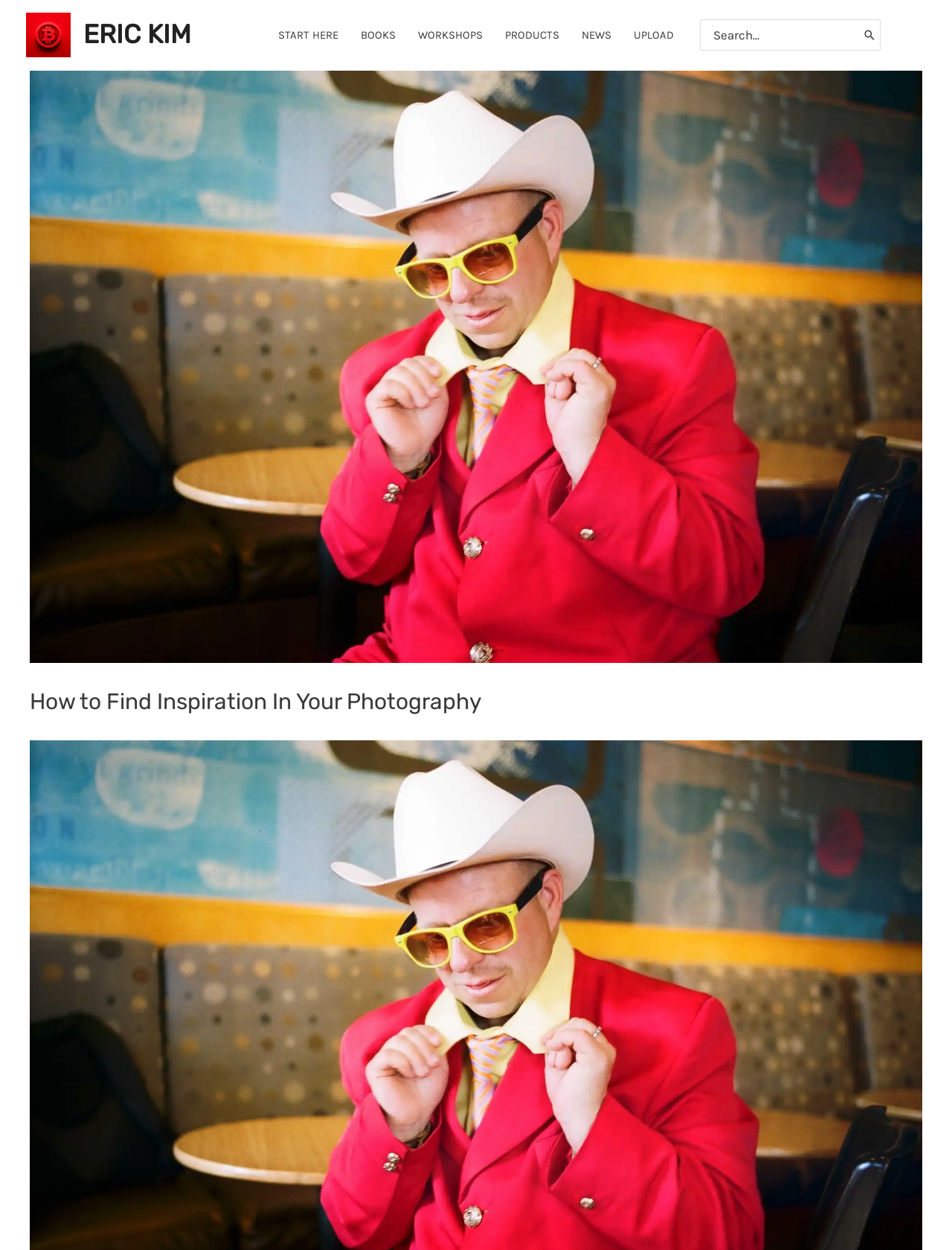Could you provide the bounding box coordinates for the portion of the screen to click to complete this instruction: "click on the START HERE link"?

[0.28, 0.007, 0.367, 0.049]